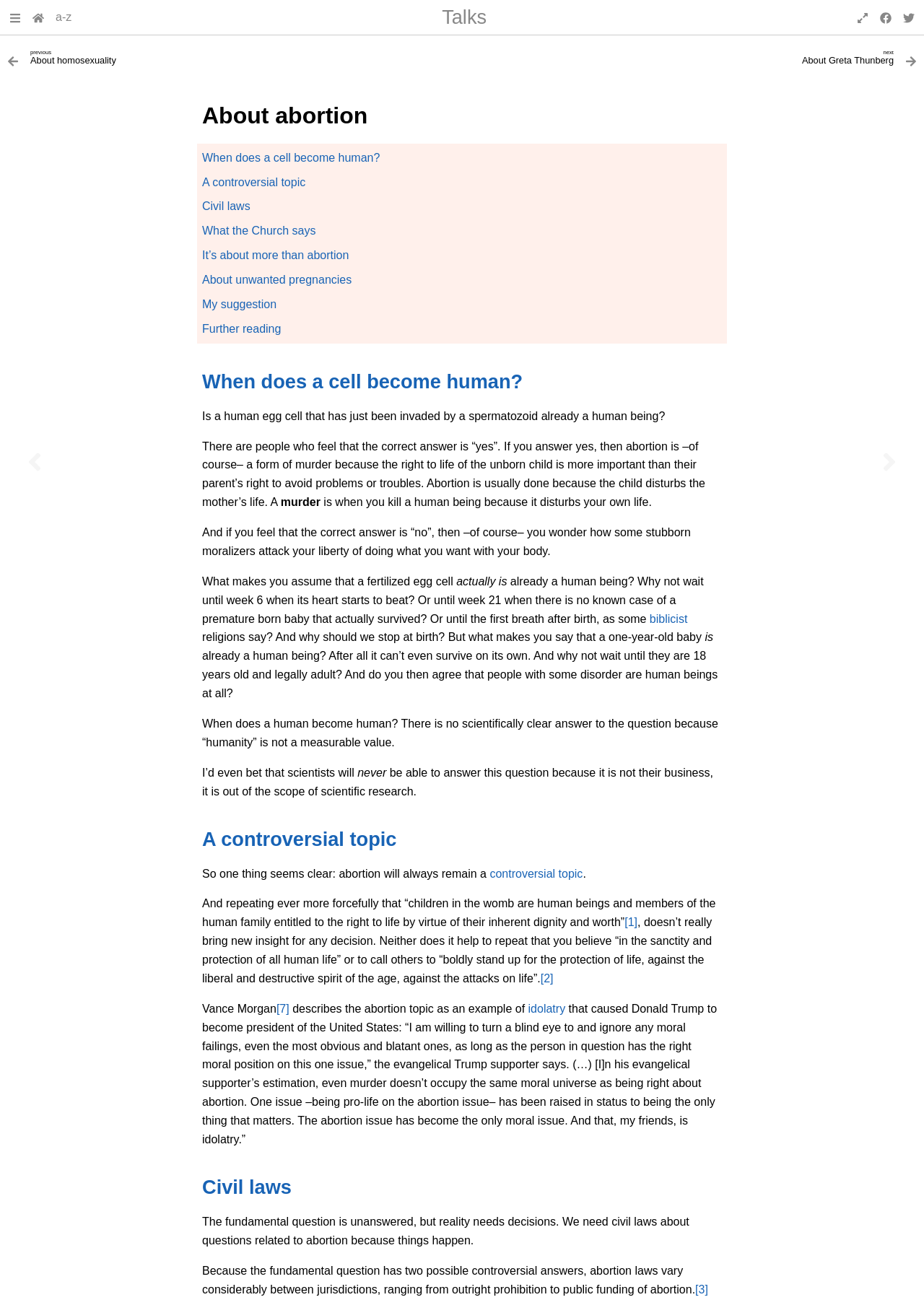How many links are there in the webpage?
Refer to the image and provide a concise answer in one word or phrase.

14